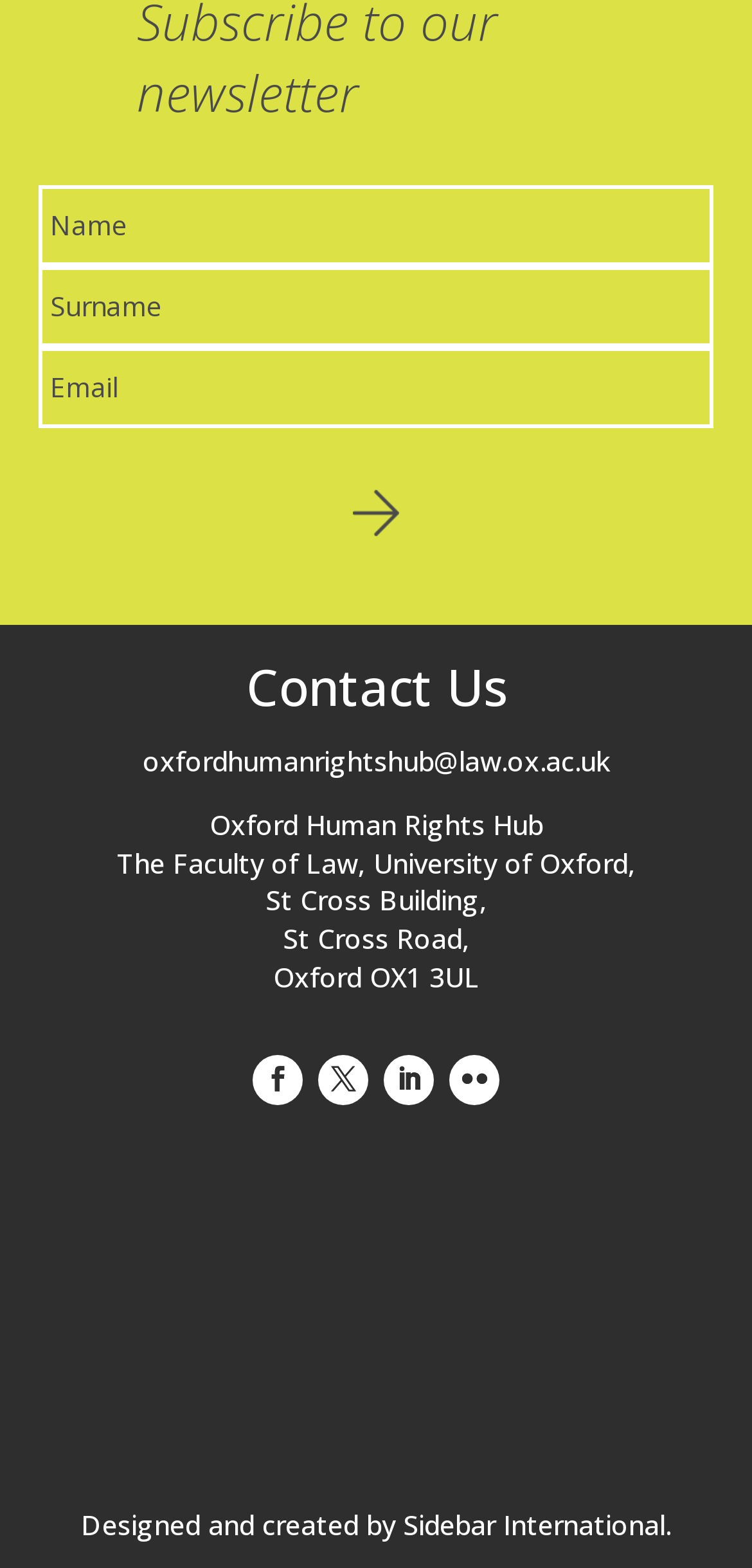Given the element description "Follow" in the screenshot, predict the bounding box coordinates of that UI element.

[0.423, 0.673, 0.49, 0.705]